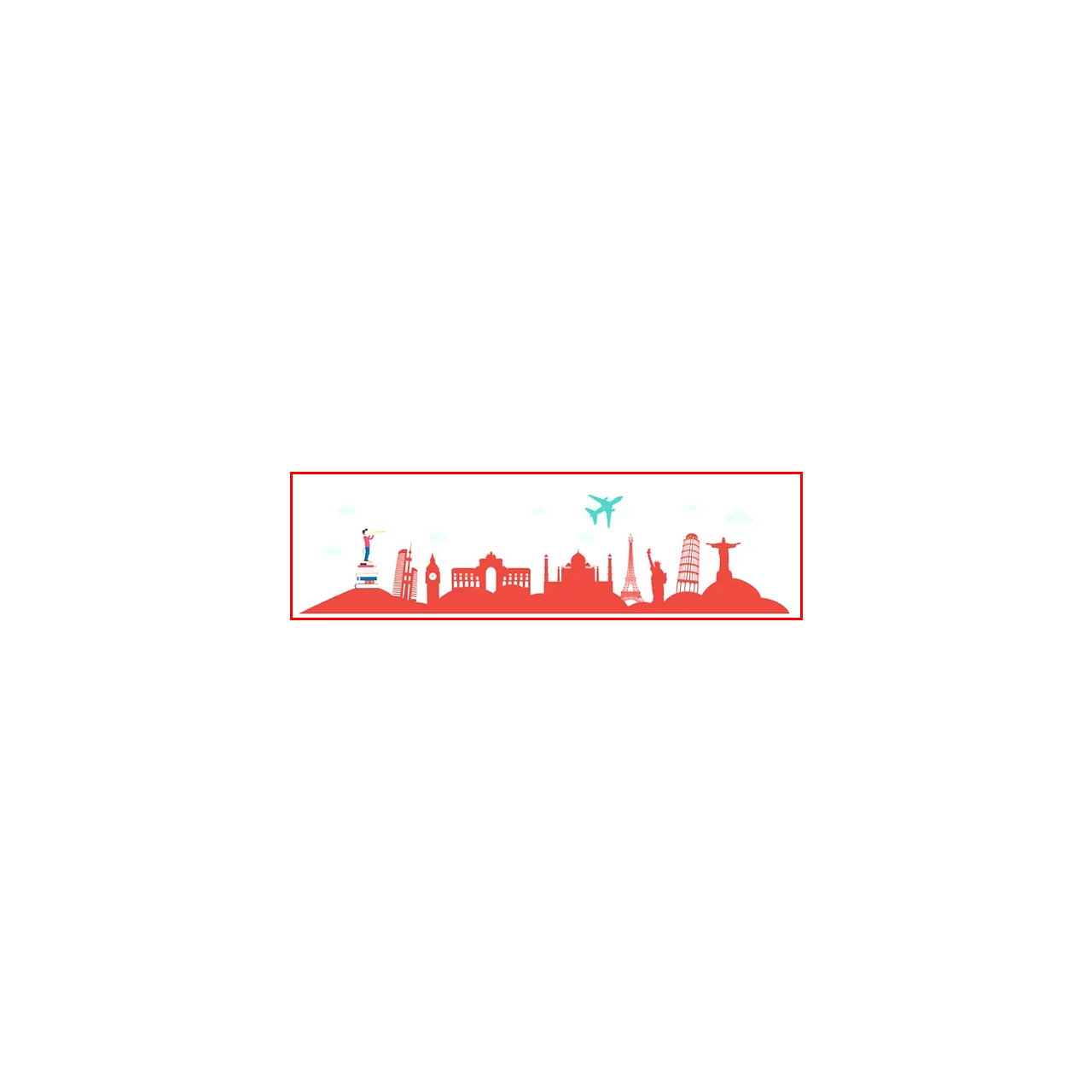Study the area of the image outlined in red and respond to the following question with as much detail as possible: What is the airplane flying over?

The light blue airplane is soaring overhead, flying over the skyline that features iconic landmarks from around the world, such as the Eiffel Tower, the Leaning Tower of Pisa, the Taj Mahal, and Big Ben, reinforcing the theme of international adventure and study abroad.